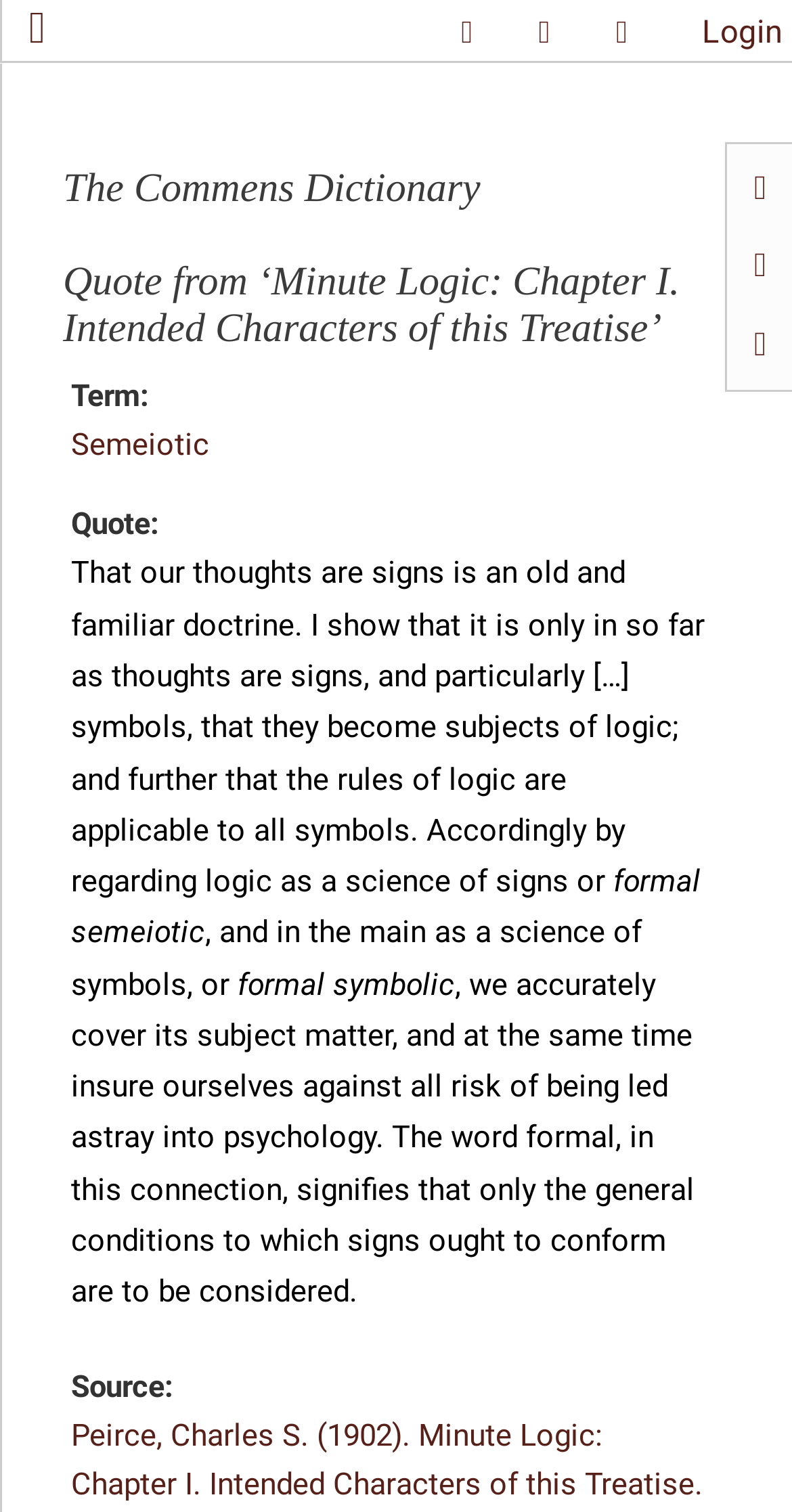Extract the text of the main heading from the webpage.

The Commens Dictionary

Quote from ‘Minute Logic: Chapter I. Intended Characters of this Treatise’